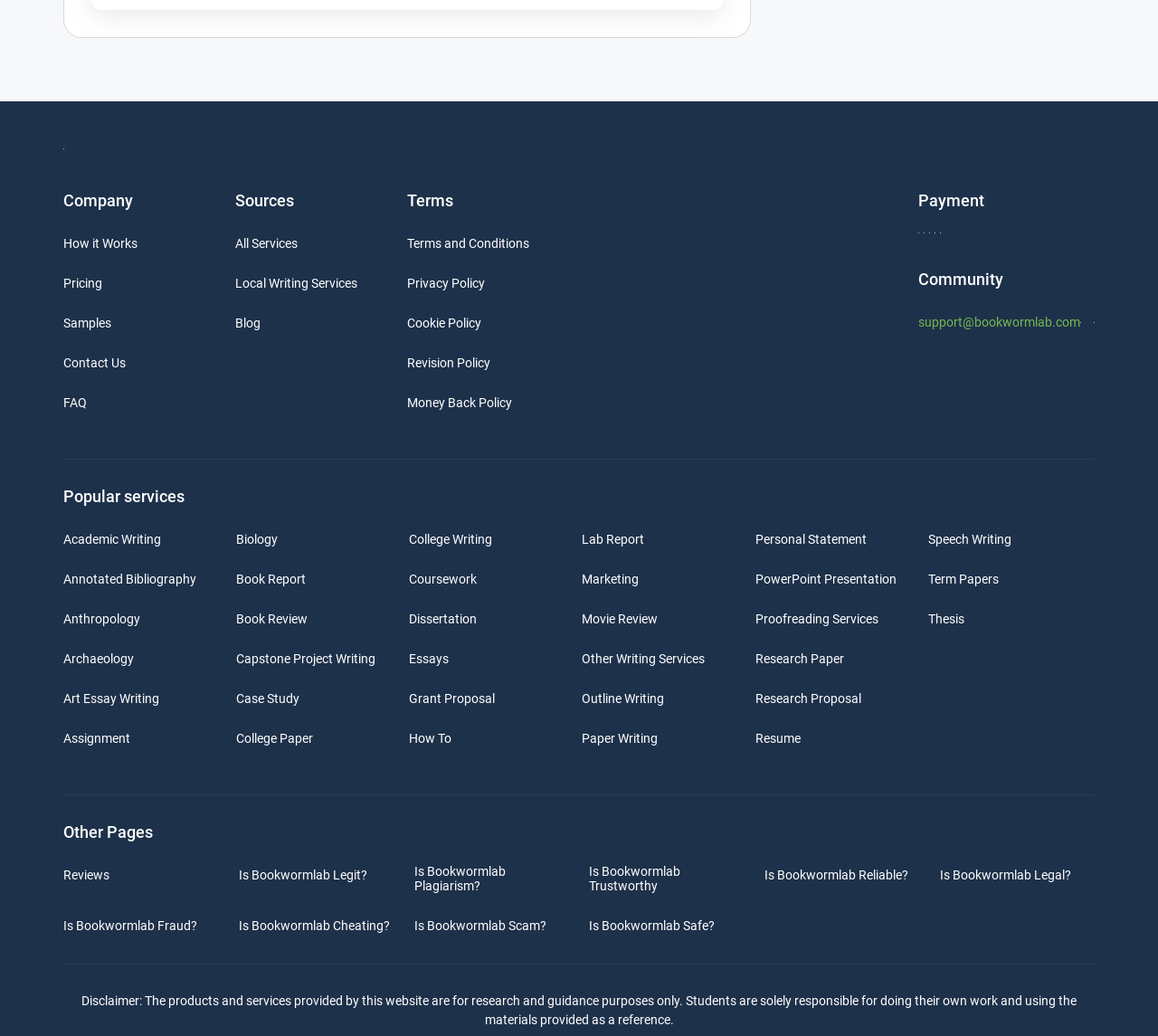What is the company name?
Based on the screenshot, answer the question with a single word or phrase.

Bookwormlab